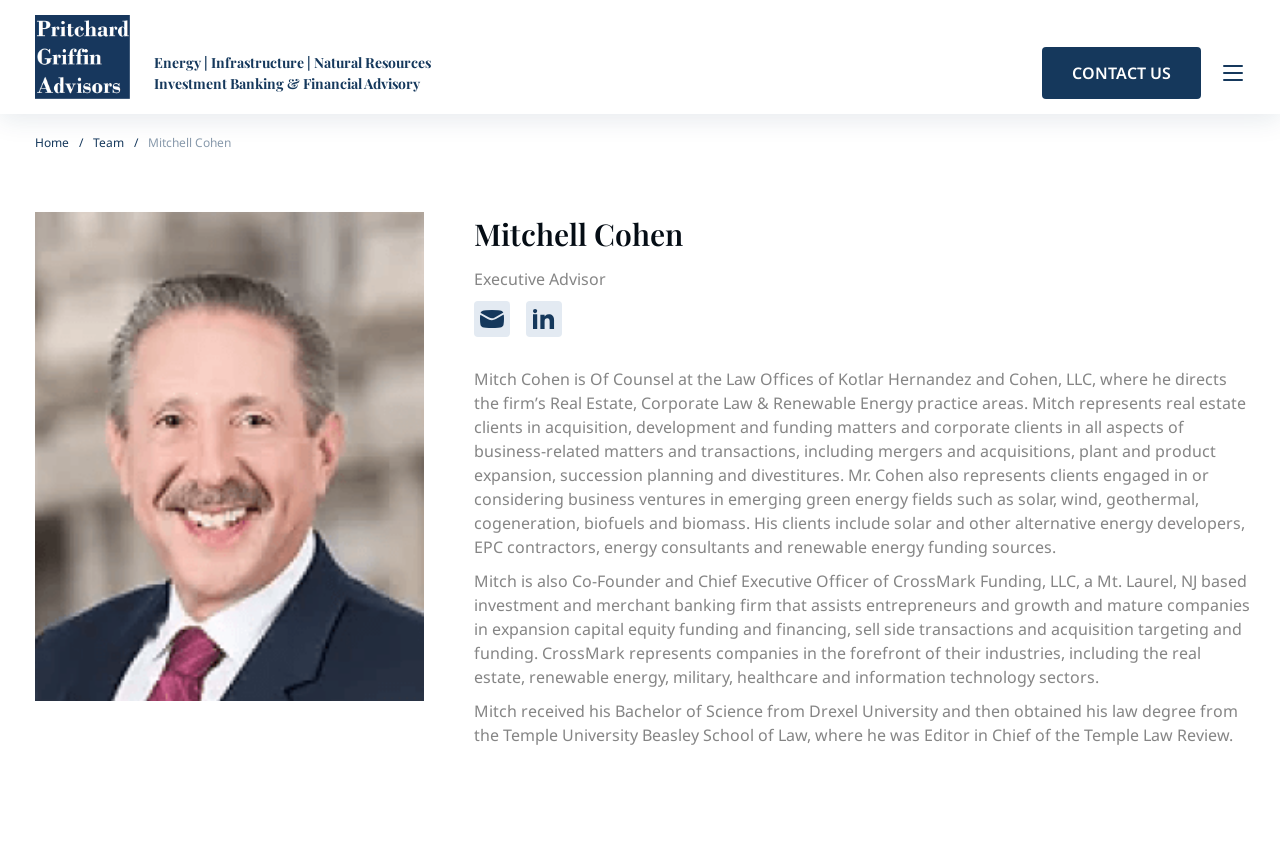What is the name of the law firm where Mitch Cohen is Of Counsel?
Please give a well-detailed answer to the question.

According to the webpage, Mitch Cohen is Of Counsel at the Law Offices of Kotlar Hernandez and Cohen, LLC, which is mentioned in the static text description.